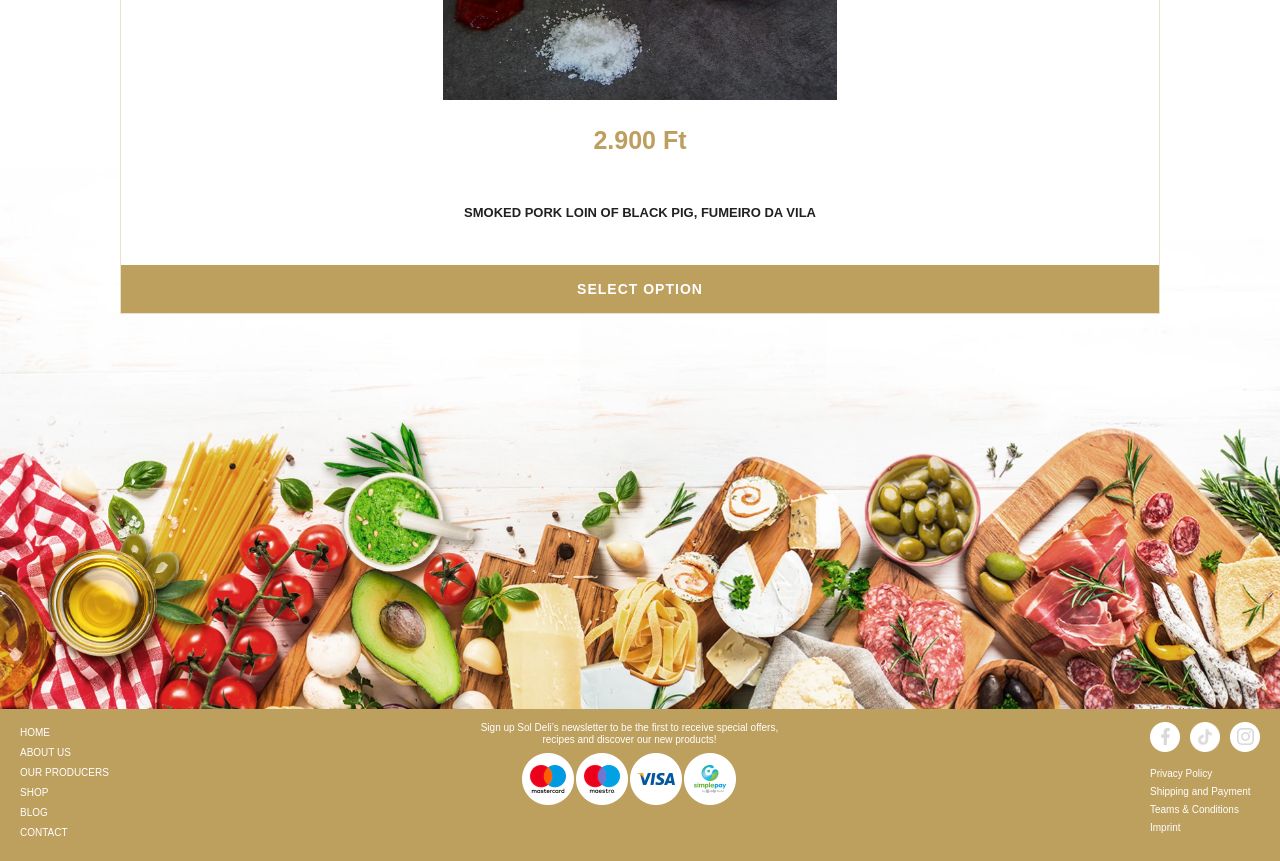What is the purpose of the links at the bottom?
Look at the image and answer the question with a single word or phrase.

Provide information